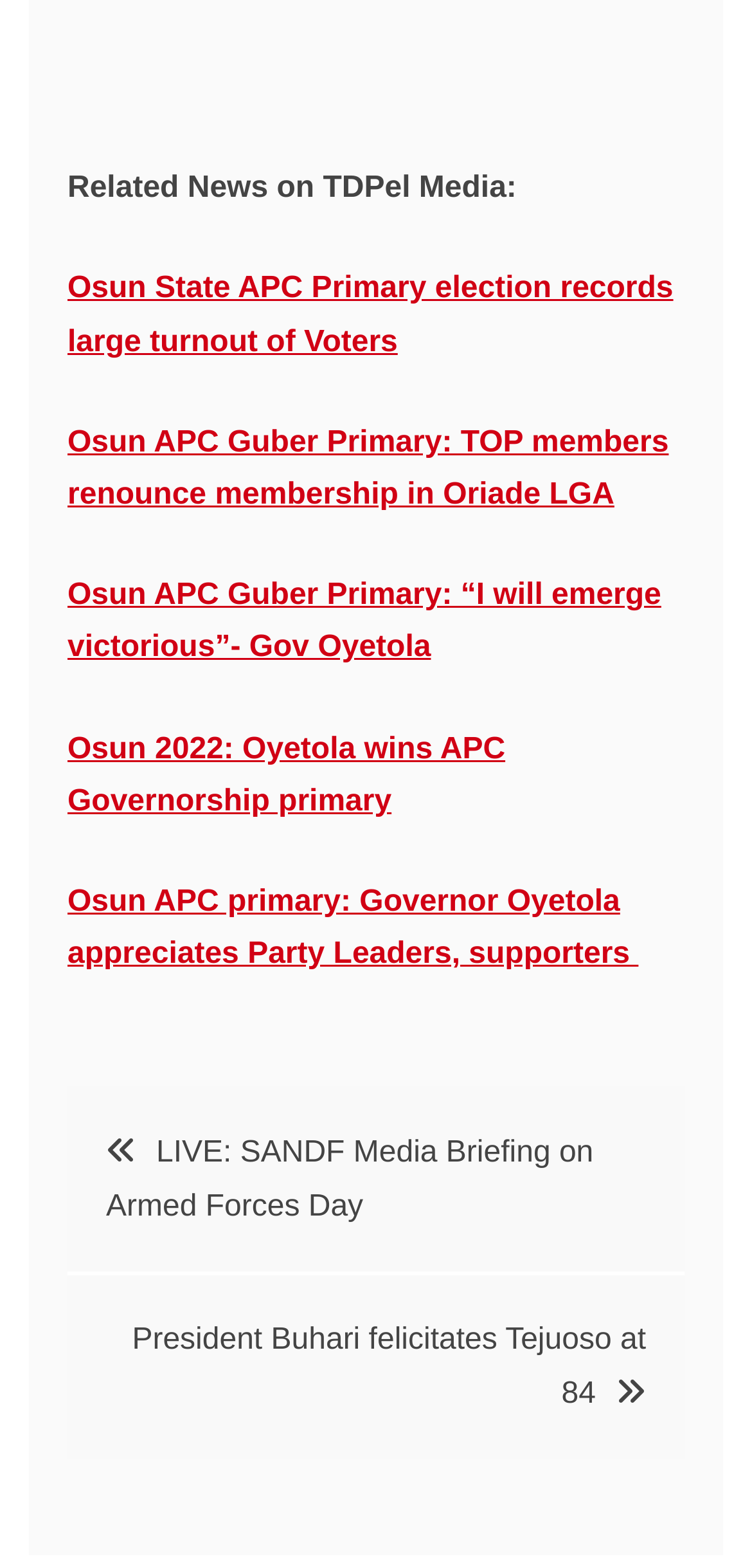Locate the bounding box coordinates of the area to click to fulfill this instruction: "Download the Vital Signs App". The bounding box should be presented as four float numbers between 0 and 1, in the order [left, top, right, bottom].

[0.09, 0.046, 0.91, 0.067]